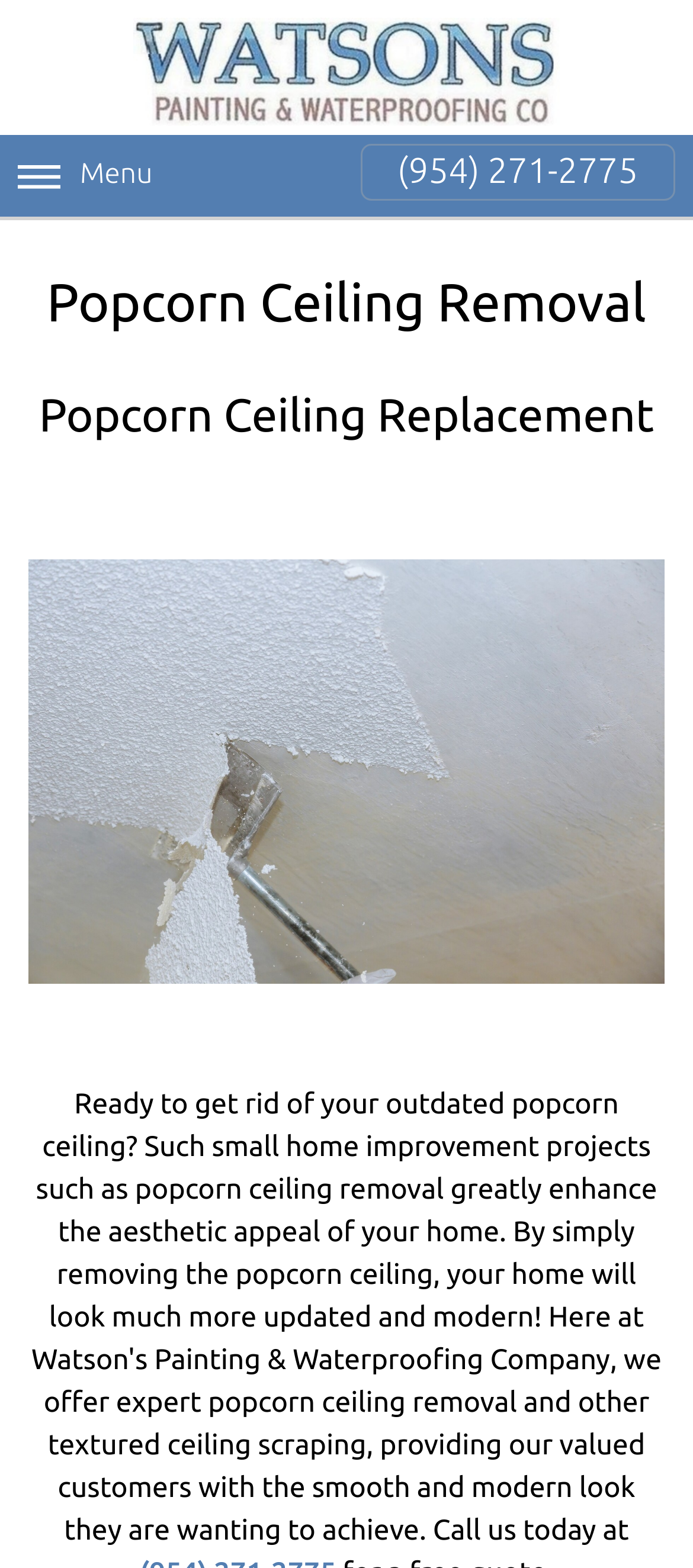Please use the details from the image to answer the following question comprehensively:
What is the second service offered?

I looked at the heading elements and found the second heading with the text 'Popcorn Ceiling Replacement', which is the second service offered.